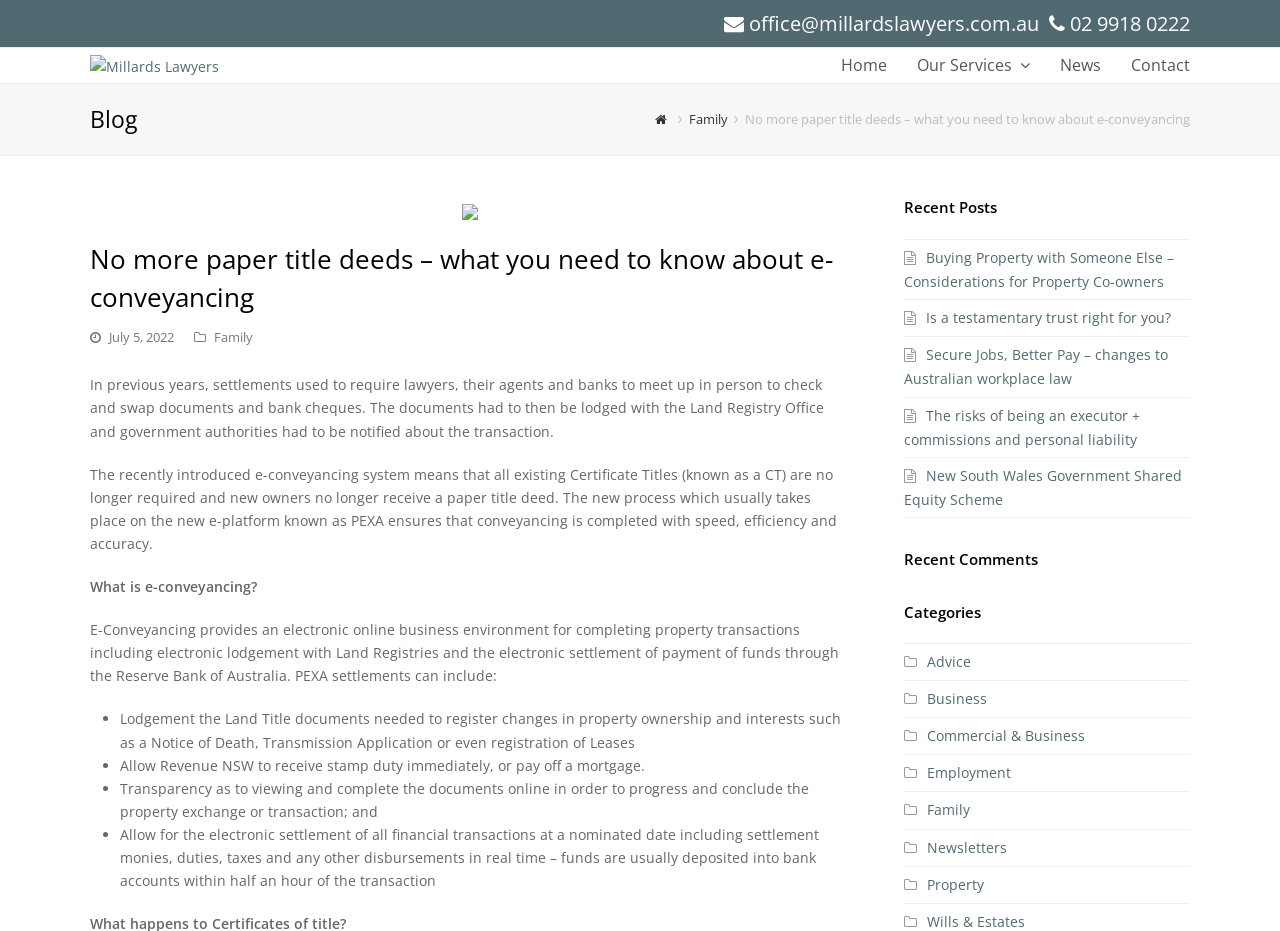Please specify the bounding box coordinates for the clickable region that will help you carry out the instruction: "View the recent post about buying property with someone else".

[0.706, 0.266, 0.917, 0.313]